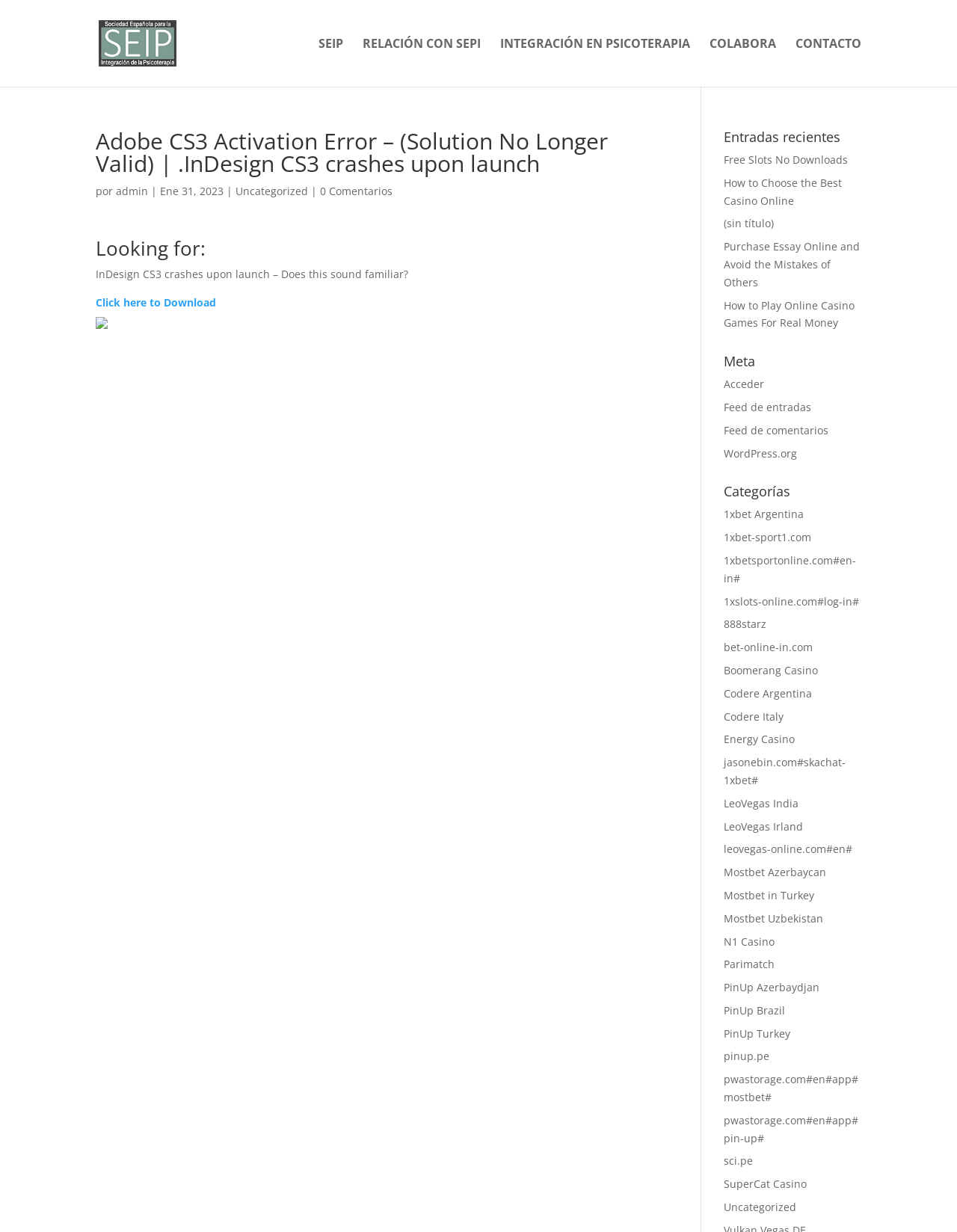Bounding box coordinates should be in the format (top-left x, top-left y, bottom-right x, bottom-right y) and all values should be floating point numbers between 0 and 1. Determine the bounding box coordinate for the UI element described as: 1xbet Argentina

[0.756, 0.412, 0.84, 0.423]